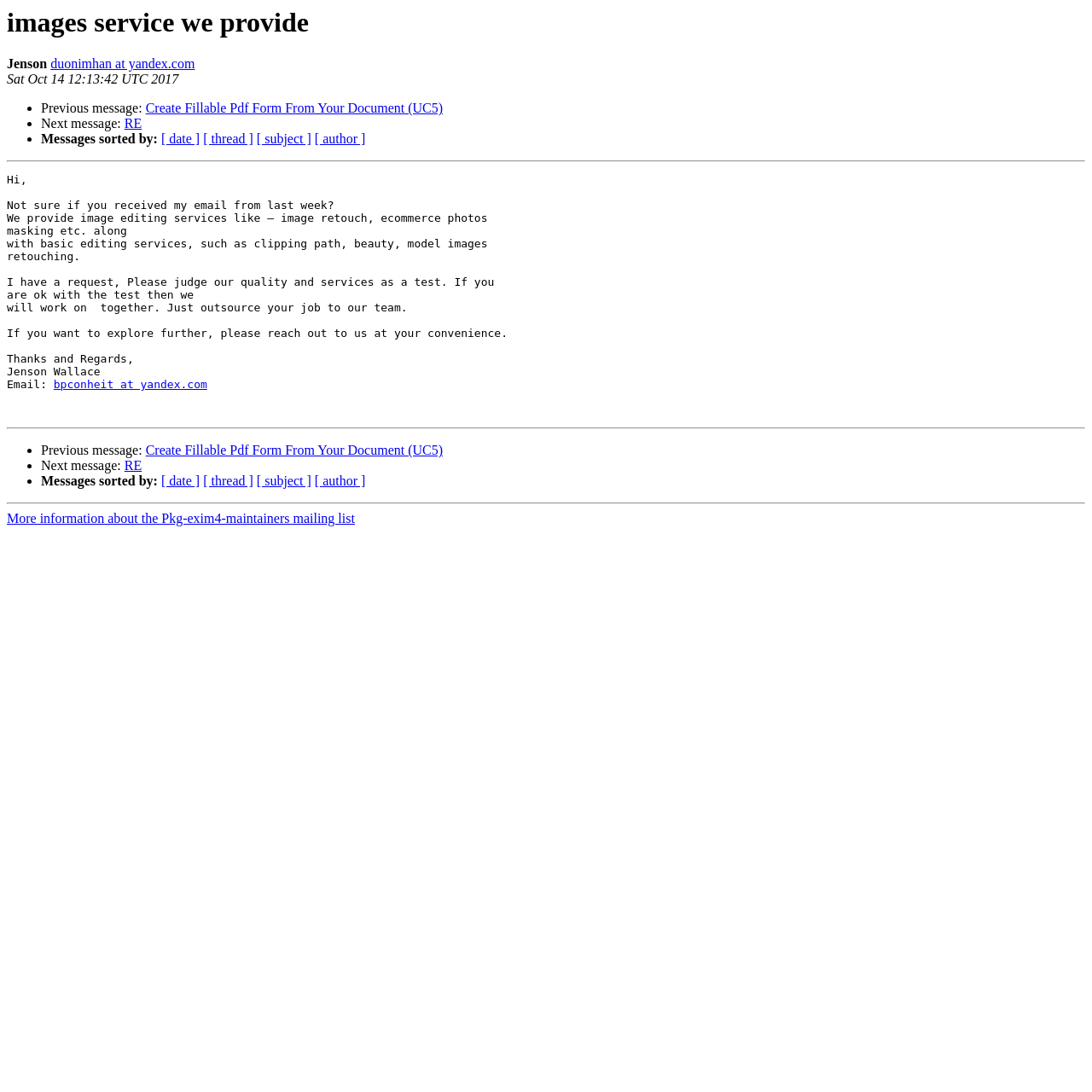What is the purpose of the email?
Please use the image to provide a one-word or short phrase answer.

To offer image editing services